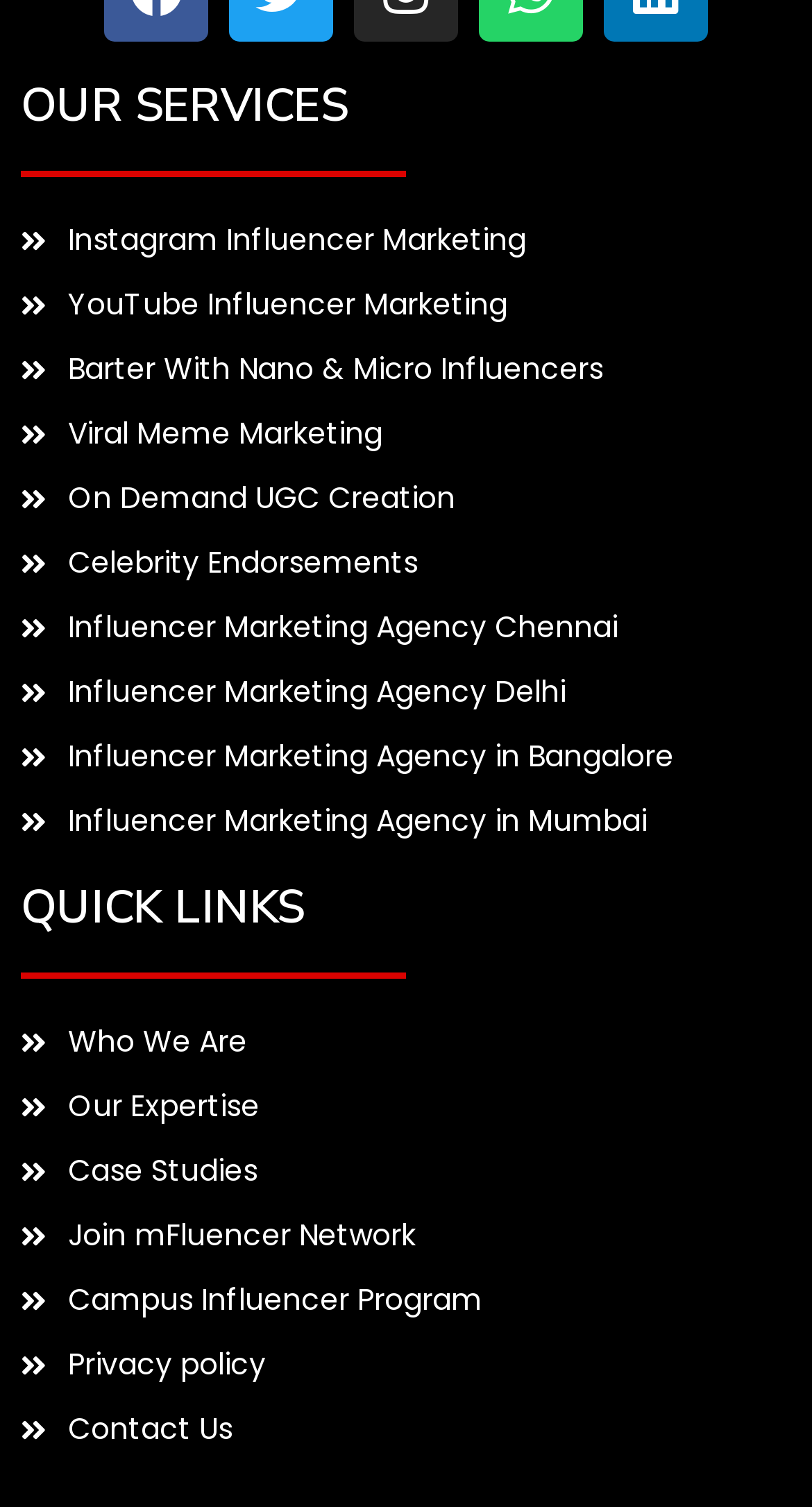Determine the bounding box coordinates of the region that needs to be clicked to achieve the task: "Visit the Influencer Marketing Agency in Bangalore".

[0.026, 0.488, 0.974, 0.517]